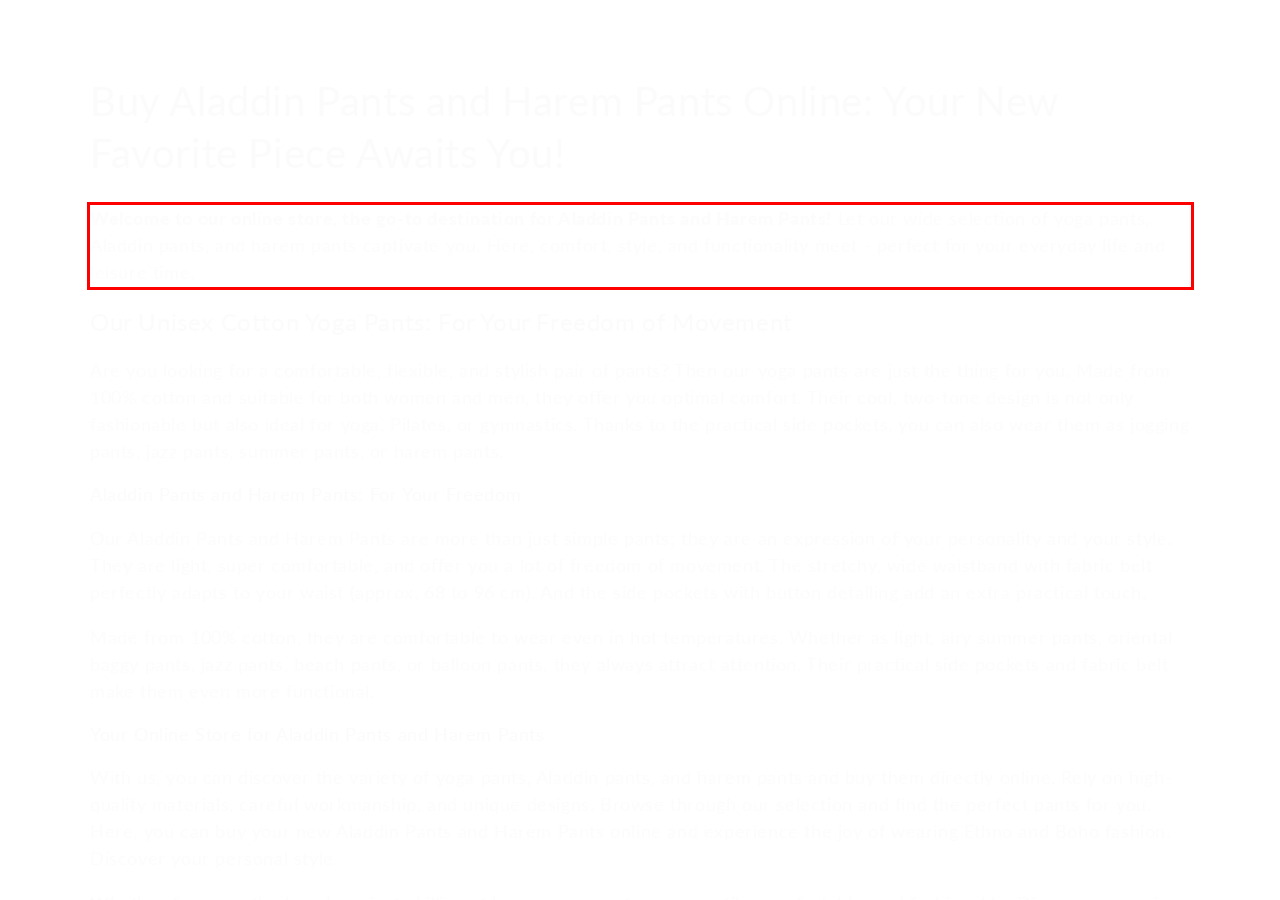Using the provided screenshot of a webpage, recognize the text inside the red rectangle bounding box by performing OCR.

Welcome to our online store, the go-to destination for Aladdin Pants and Harem Pants! Let our wide selection of yoga pants, Aladdin pants, and harem pants captivate you. Here, comfort, style, and functionality meet - perfect for your everyday life and leisure time.